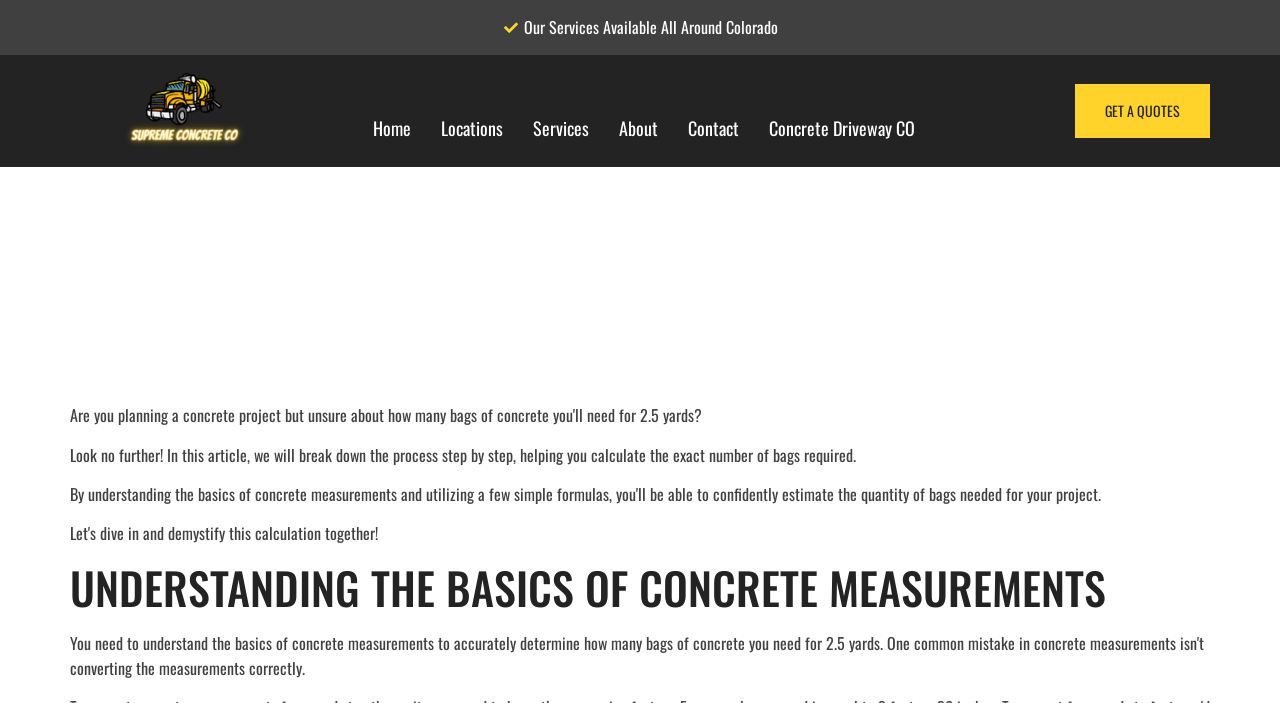Construct a comprehensive caption that outlines the webpage's structure and content.

The webpage is about calculating the number of bags of concrete needed for a 2.5-yard project. At the top, there is a header section with a logo of "supremeconcreteco" on the left, accompanied by a navigation menu with links to "Home", "Locations", "Services", "About", "Contact", and "Concrete Driveway CO" on the right. Below the navigation menu, there is a call-to-action button "GET A QUOTES" on the right side.

The main content of the webpage is divided into sections. The first section has a heading "HOW MANY BAGS OF CONCRETE DO I NEED FOR 2.5 YARDS" and a brief introduction that explains the purpose of the article. The introduction is followed by a section with a heading "UNDERSTANDING THE BASICS OF CONCRETE MEASUREMENTS", which likely provides more detailed information on the topic.

At the very top of the page, there is a small text "Our Services Available All Around Colorado" that is centered horizontally.